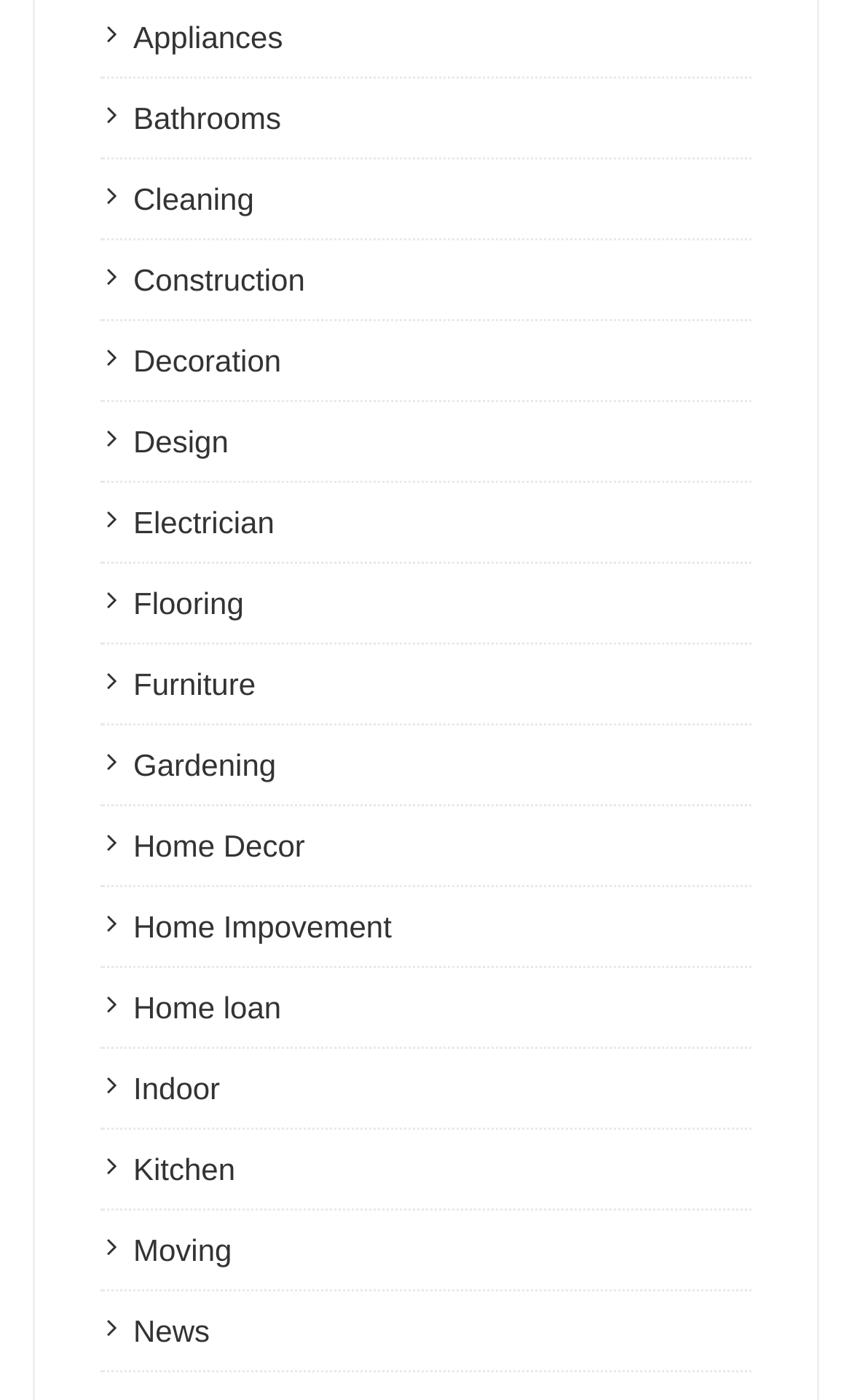Look at the image and write a detailed answer to the question: 
What is the category located below 'Construction'?

By analyzing the y1 and y2 coordinates of the link elements, I determined that the category 'Decoration' is located below 'Construction' since its y1 coordinate is greater than that of 'Construction'.